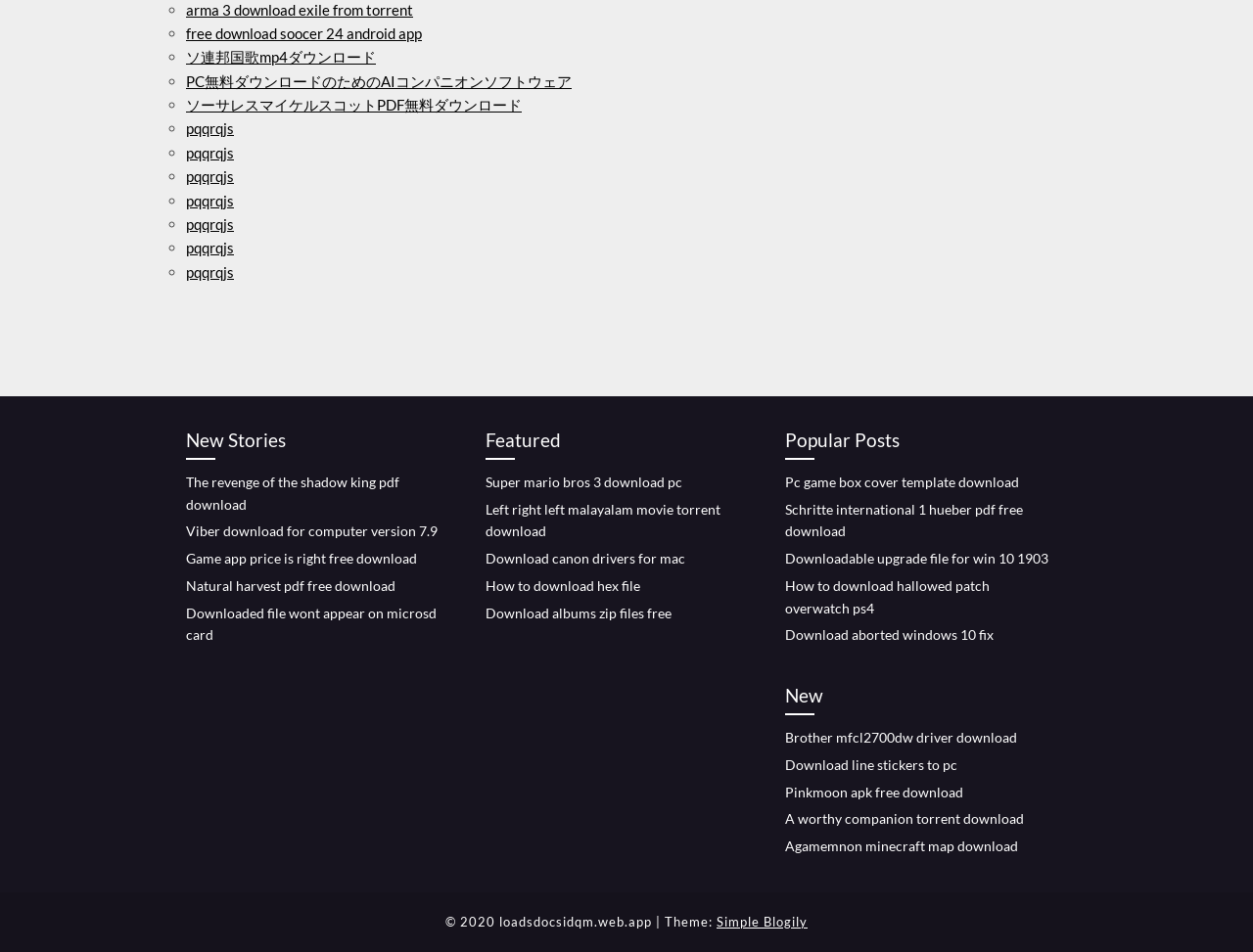Determine the bounding box coordinates of the section to be clicked to follow the instruction: "Read the revenge of the shadow king pdf". The coordinates should be given as four float numbers between 0 and 1, formatted as [left, top, right, bottom].

[0.148, 0.497, 0.319, 0.538]